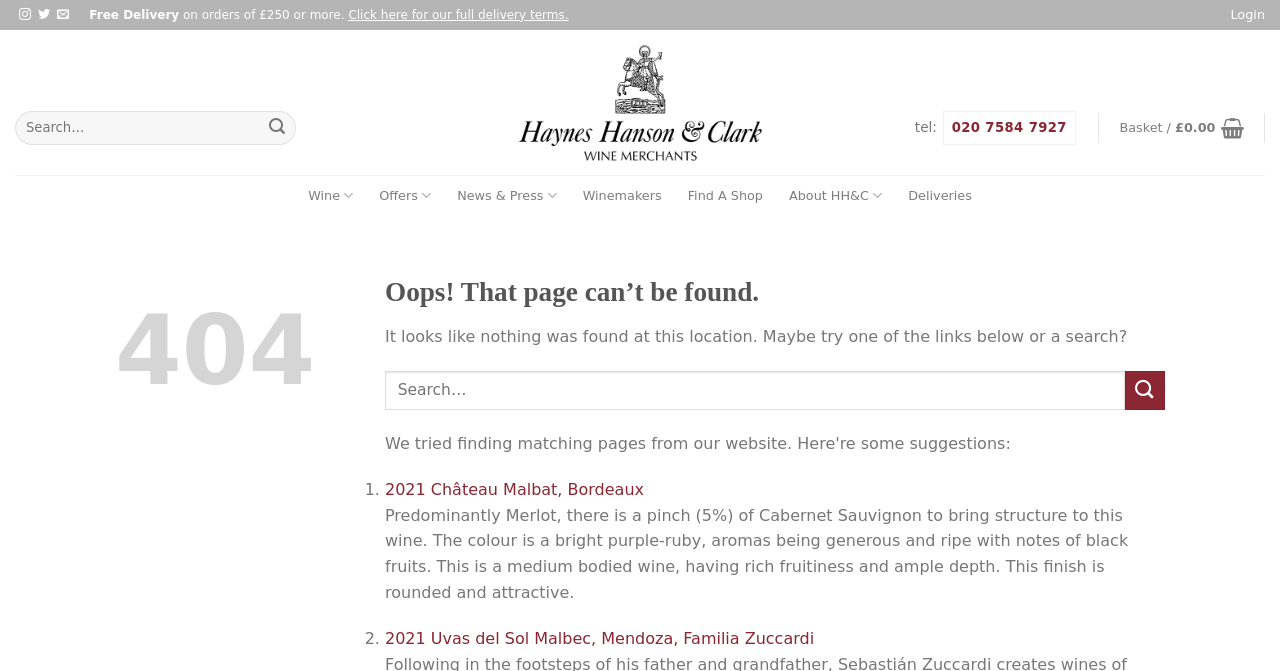Determine the main headline of the webpage and provide its text.

Oops! That page can’t be found.